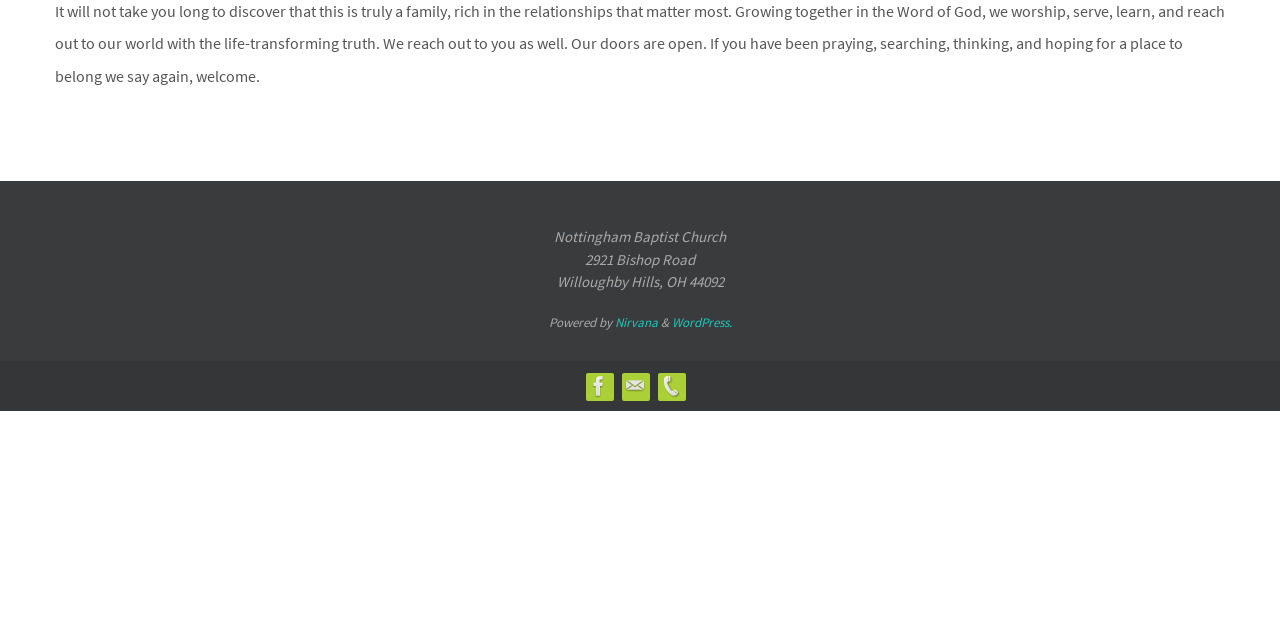Based on the element description: "title="Facebook"", identify the bounding box coordinates for this UI element. The coordinates must be four float numbers between 0 and 1, listed as [left, top, right, bottom].

[0.458, 0.583, 0.478, 0.624]